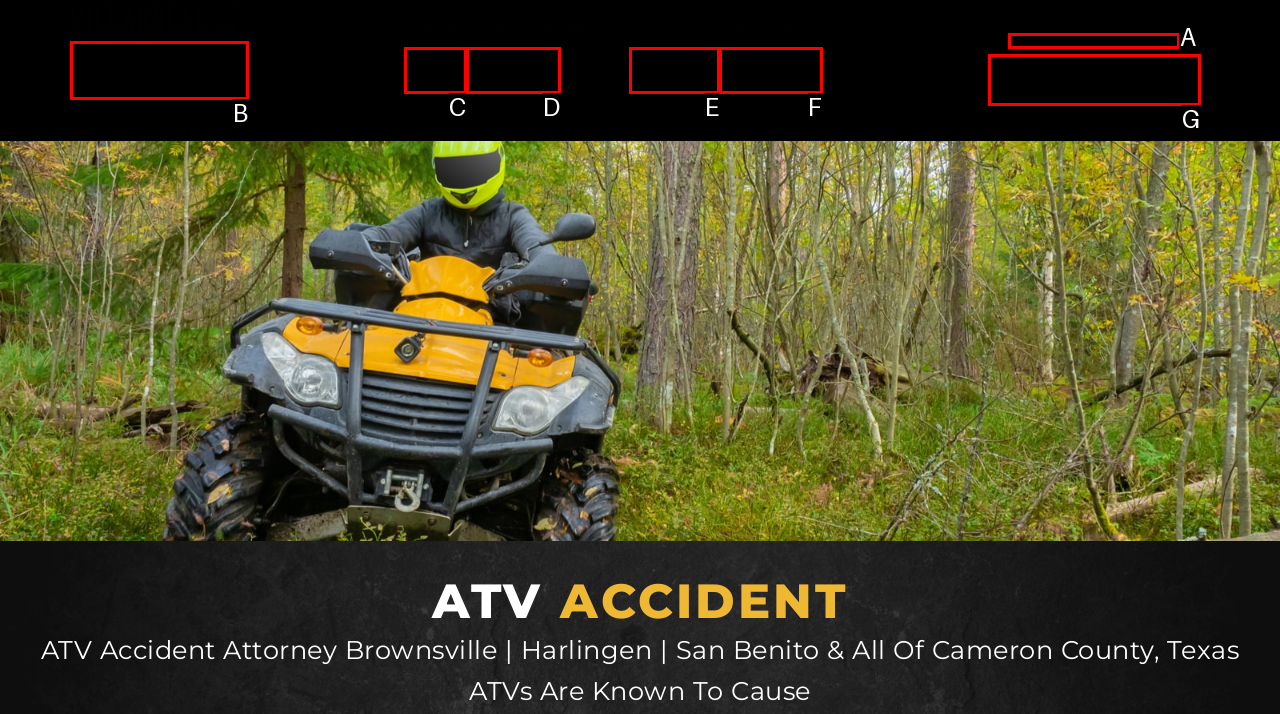Determine which option aligns with the description: (956) 300-0000 FREE CONSULTATION. Provide the letter of the chosen option directly.

G